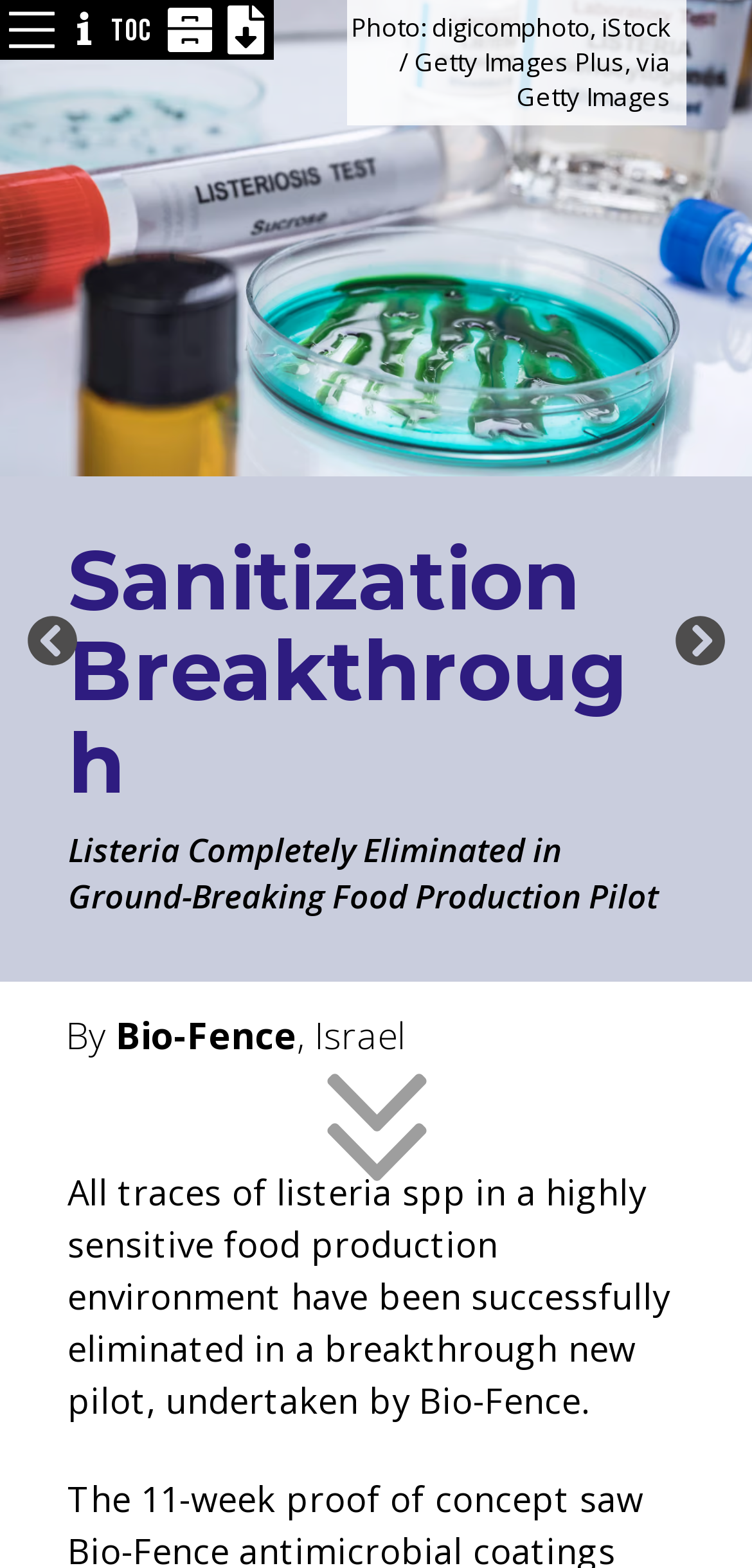What is the name of the company involved in the pilot?
Give a single word or phrase as your answer by examining the image.

Bio-Fence